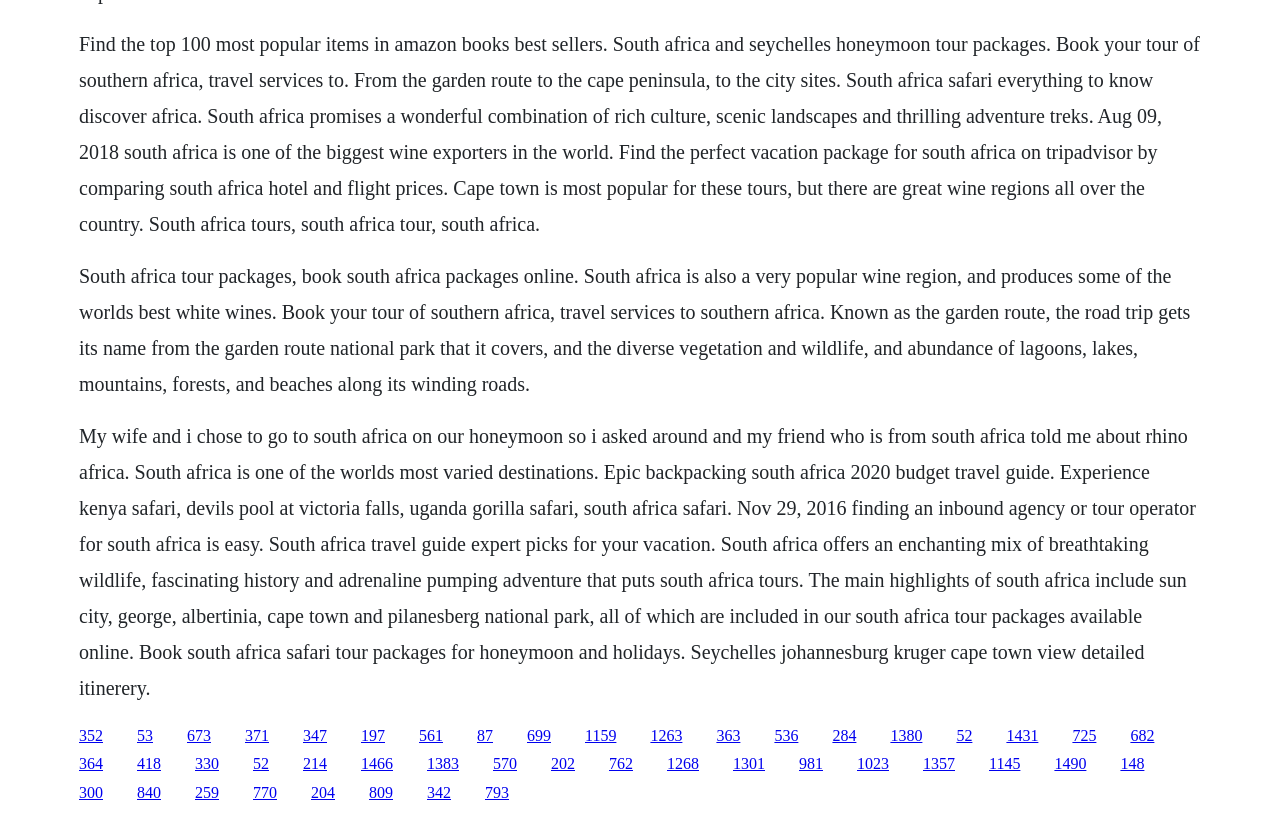What is the purpose of the webpage?
Please provide a single word or phrase based on the screenshot.

To provide travel information and packages